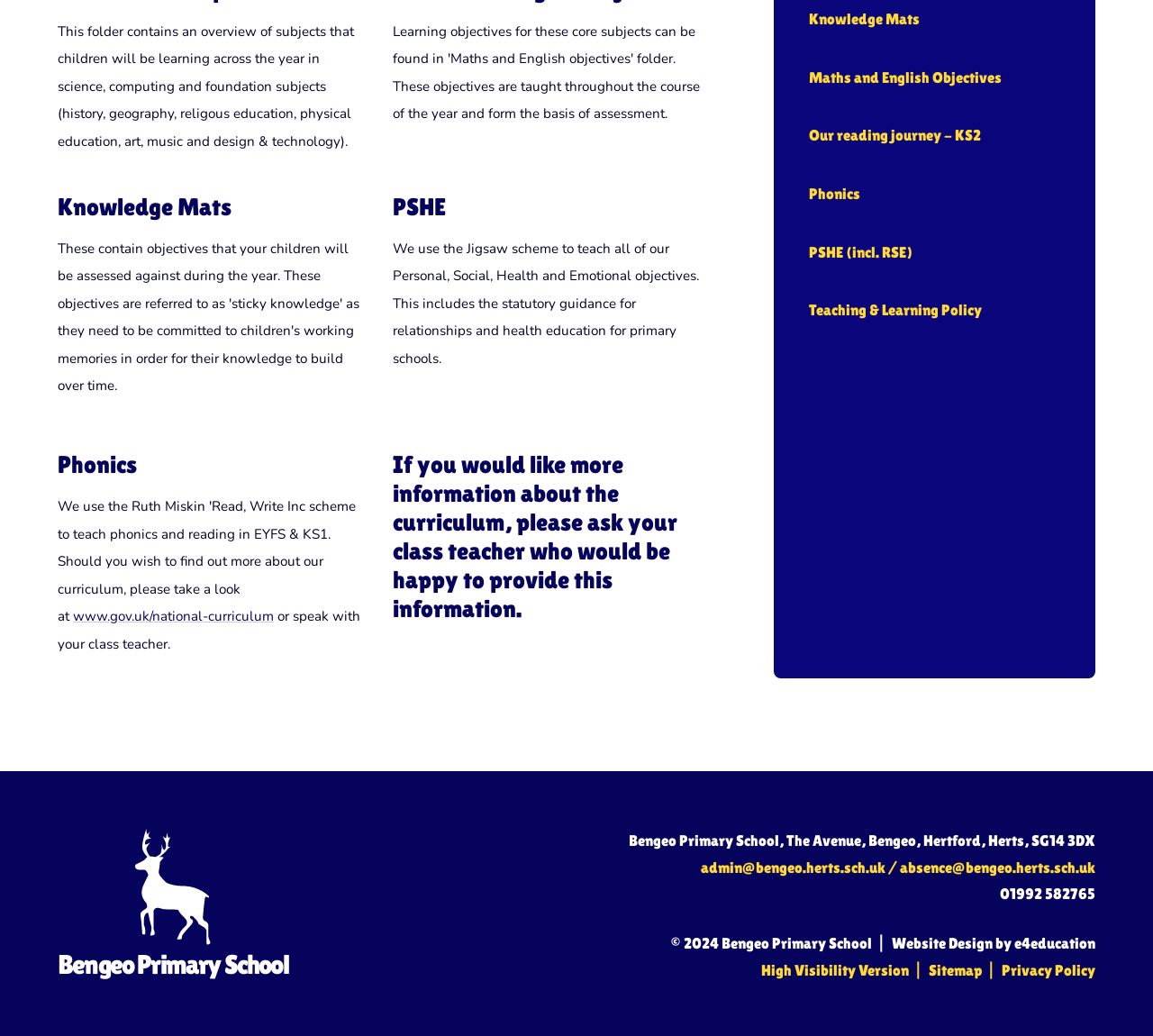Find the bounding box of the UI element described as: "Maths and English Objectives". The bounding box coordinates should be given as four float values between 0 and 1, i.e., [left, top, right, bottom].

[0.671, 0.047, 0.95, 0.103]